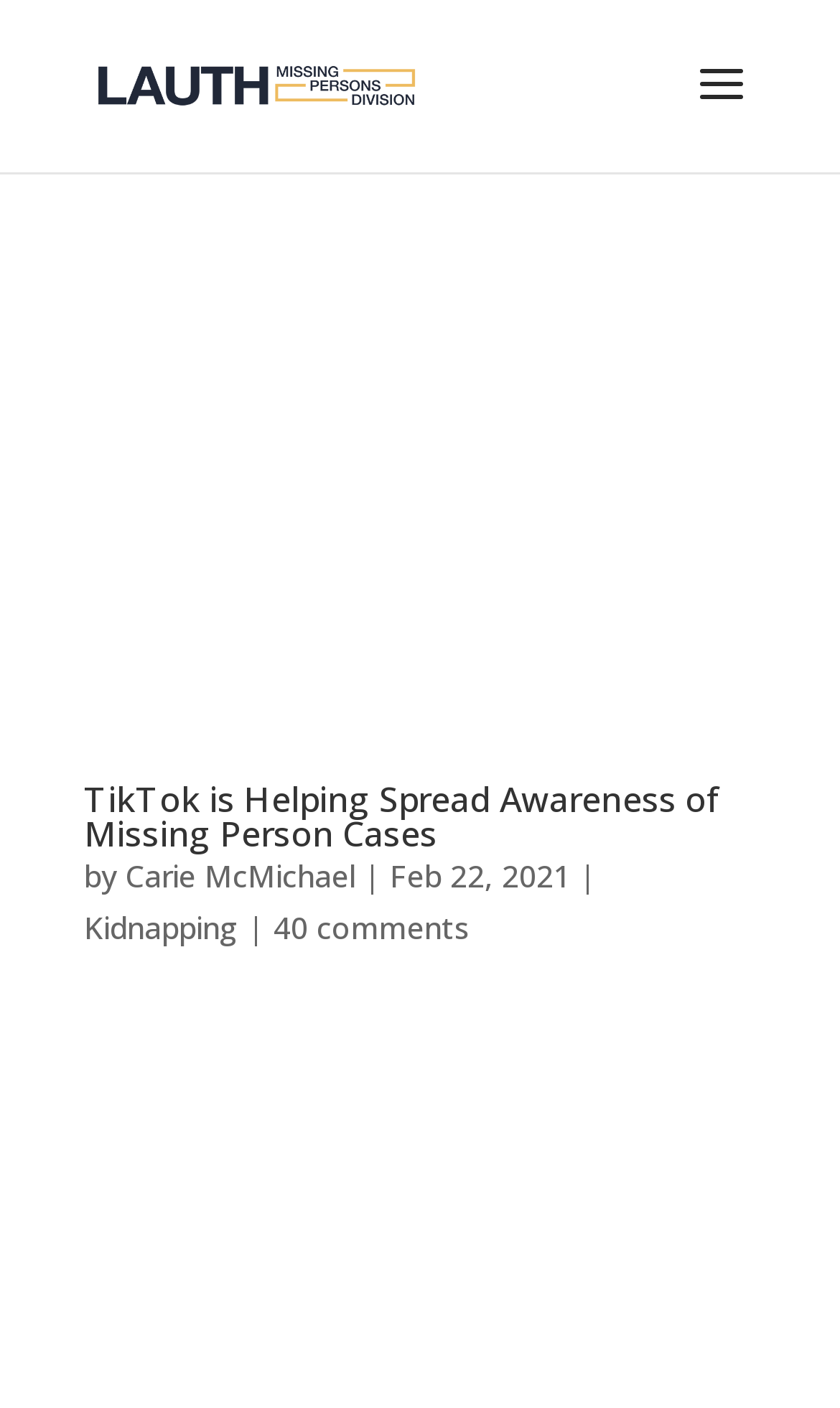Provide a one-word or one-phrase answer to the question:
What is the topic of the article?

TikTok and missing person cases